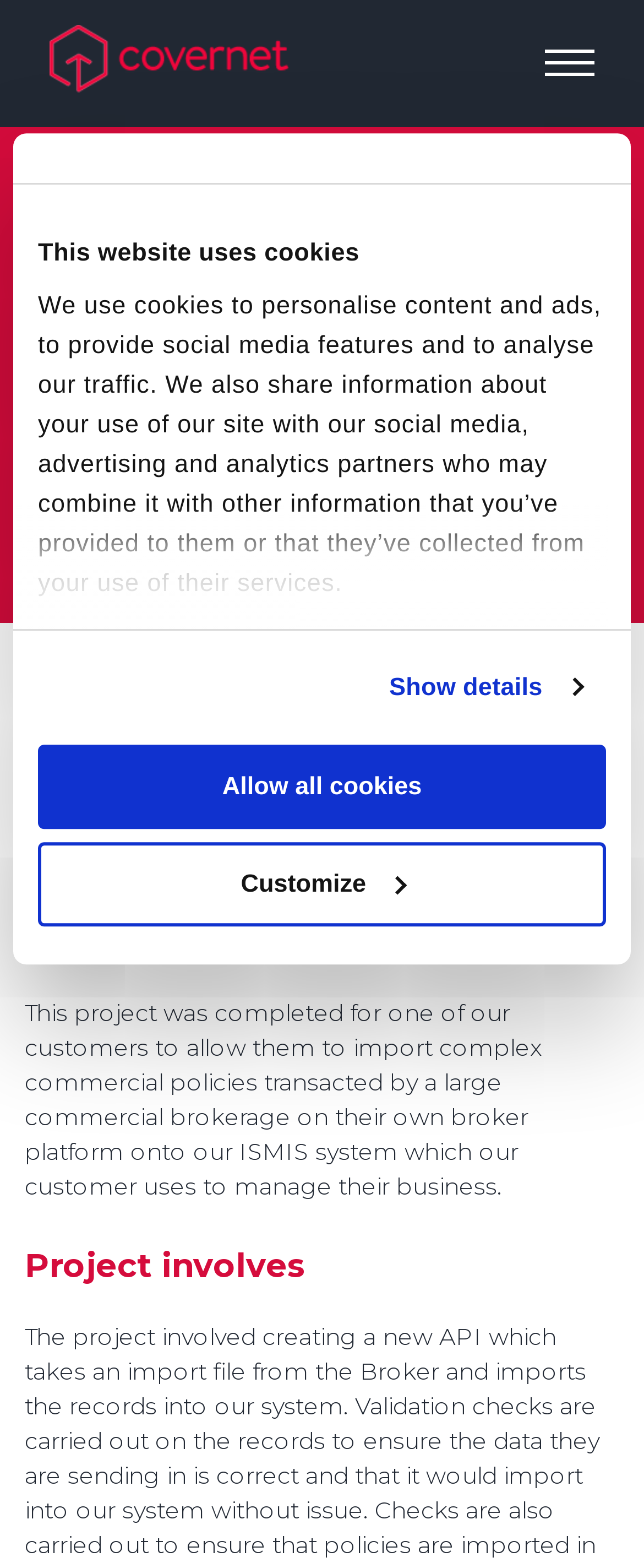Pinpoint the bounding box coordinates of the element you need to click to execute the following instruction: "Click the Twitter icon". The bounding box should be represented by four float numbers between 0 and 1, in the format [left, top, right, bottom].

[0.274, 0.431, 0.336, 0.451]